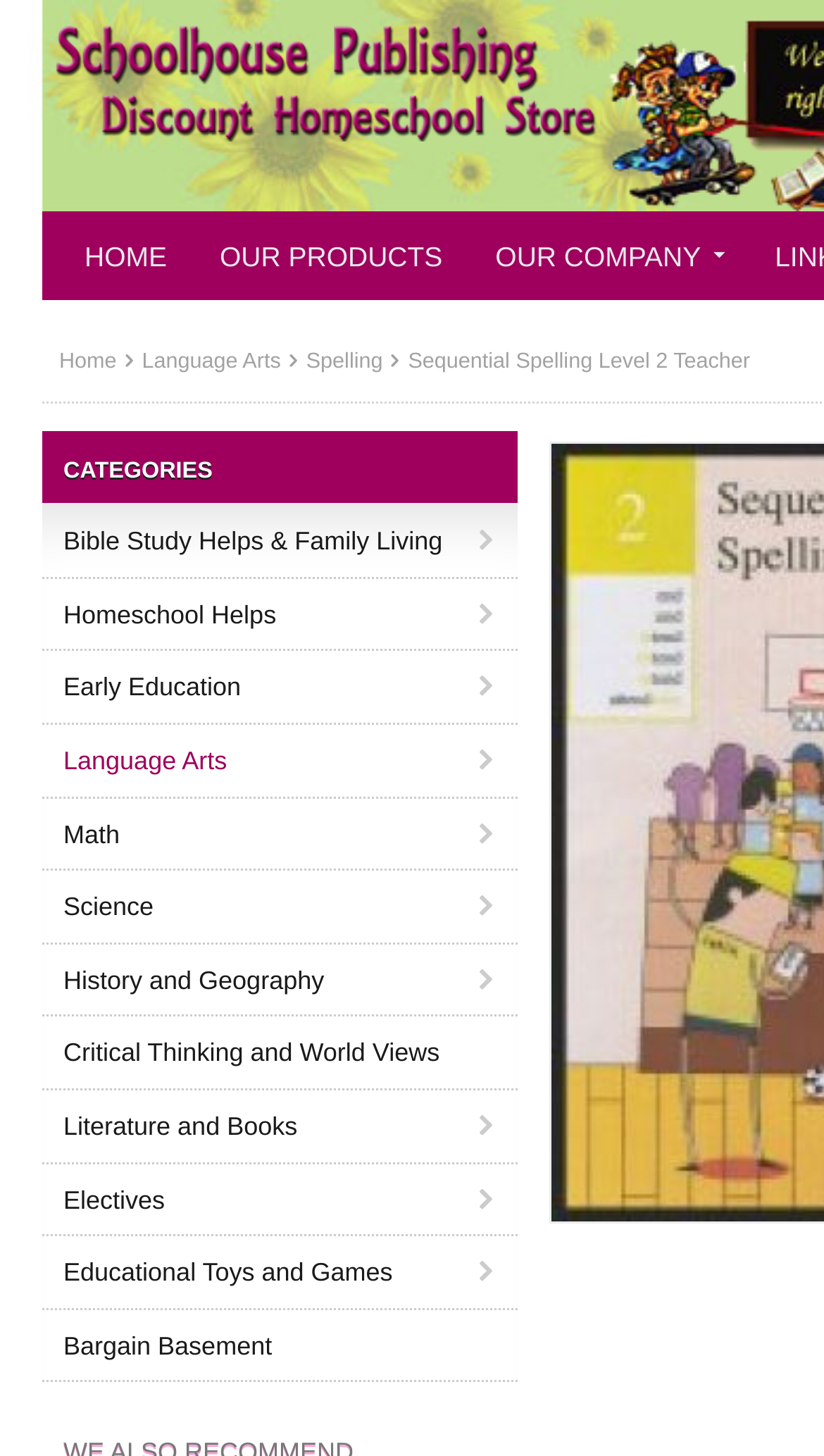Please determine the bounding box coordinates of the clickable area required to carry out the following instruction: "view Early Education". The coordinates must be four float numbers between 0 and 1, represented as [left, top, right, bottom].

[0.051, 0.448, 0.628, 0.496]